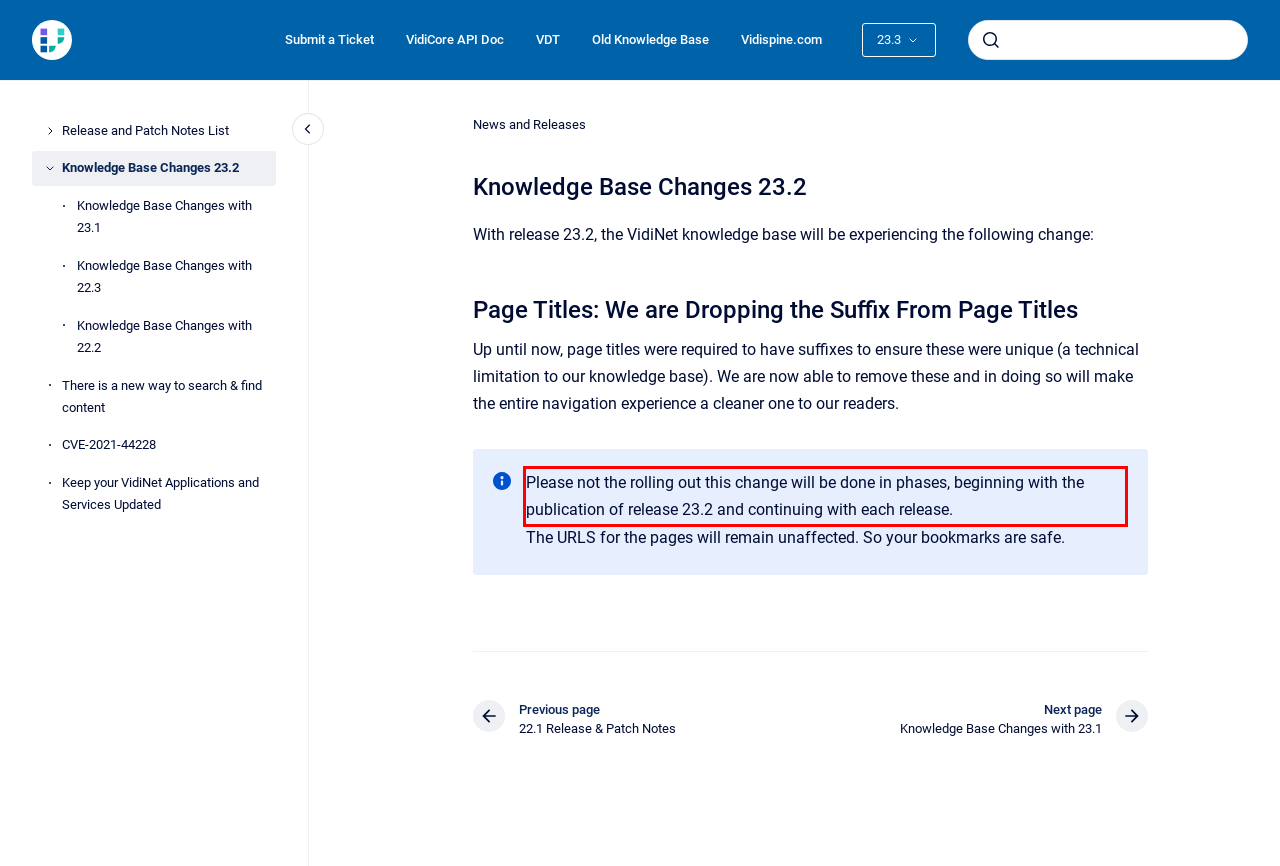You have a screenshot of a webpage with a UI element highlighted by a red bounding box. Use OCR to obtain the text within this highlighted area.

Please not the rolling out this change will be done in phases, beginning with the publication of release 23.2 and continuing with each release.